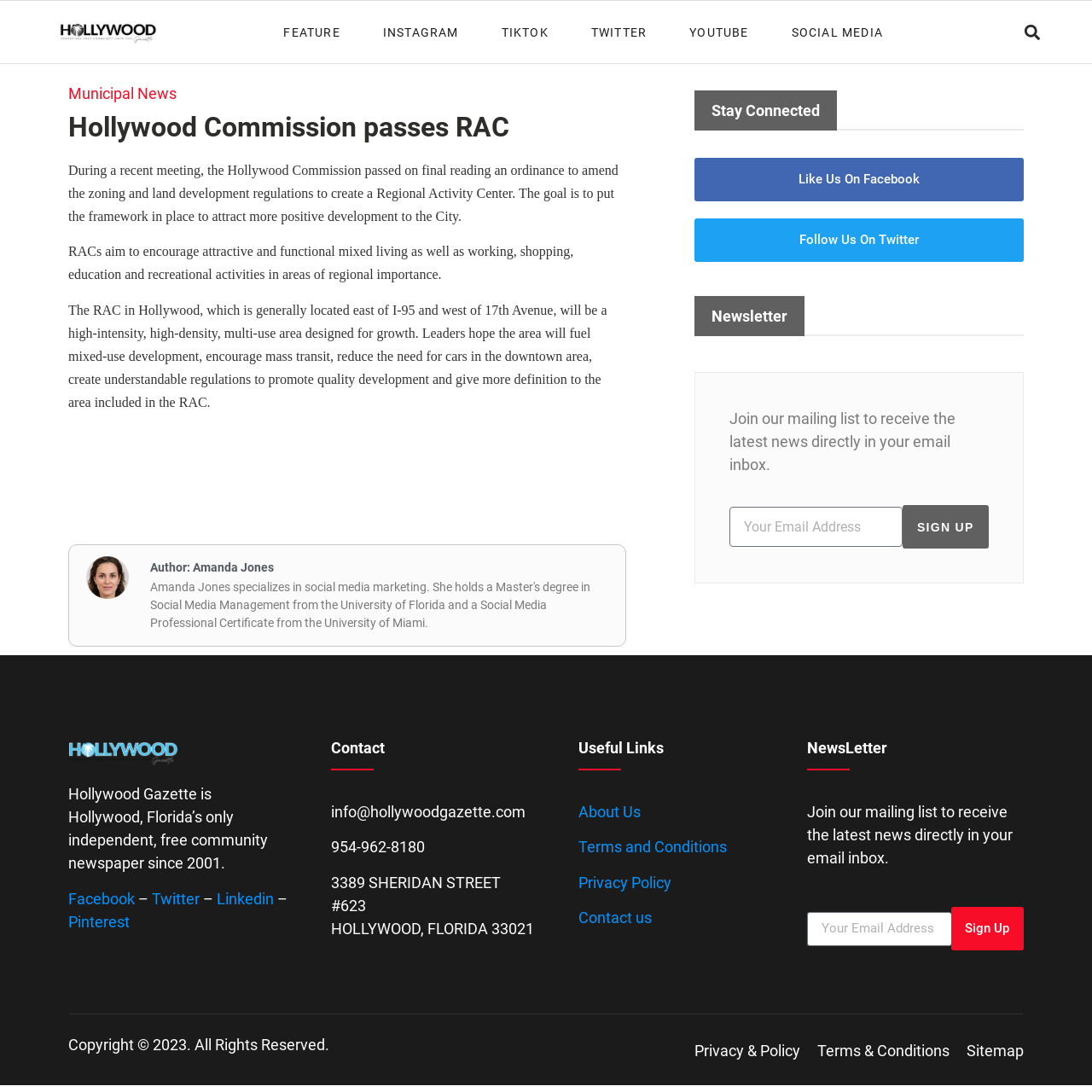Please identify the bounding box coordinates for the region that you need to click to follow this instruction: "Search for something".

[0.932, 0.016, 0.958, 0.042]